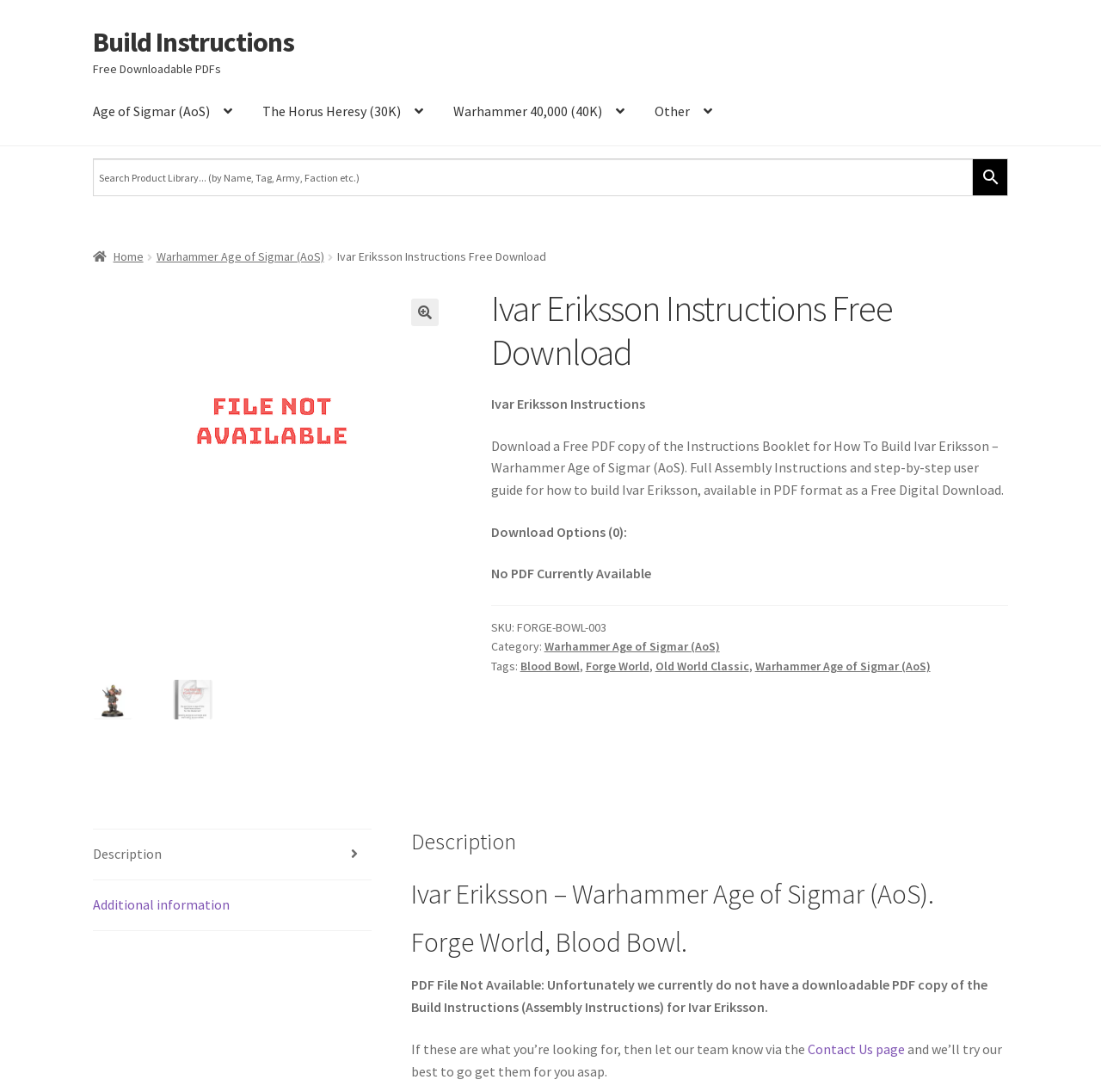Identify the bounding box for the given UI element using the description provided. Coordinates should be in the format (top-left x, top-left y, bottom-right x, bottom-right y) and must be between 0 and 1. Here is the description: Contact Us page

[0.734, 0.953, 0.822, 0.968]